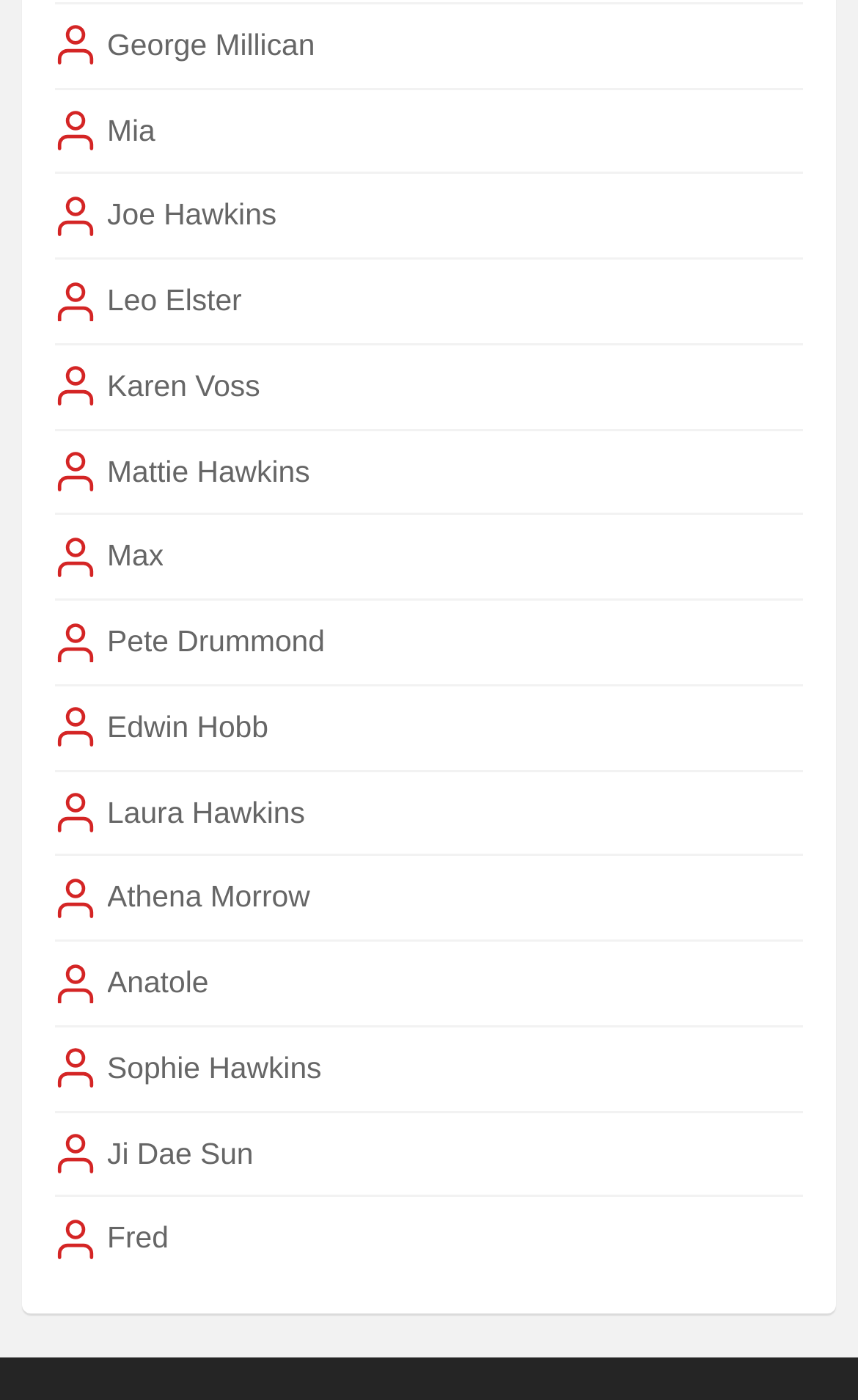Locate the bounding box of the user interface element based on this description: "Anatole".

[0.125, 0.685, 0.243, 0.72]